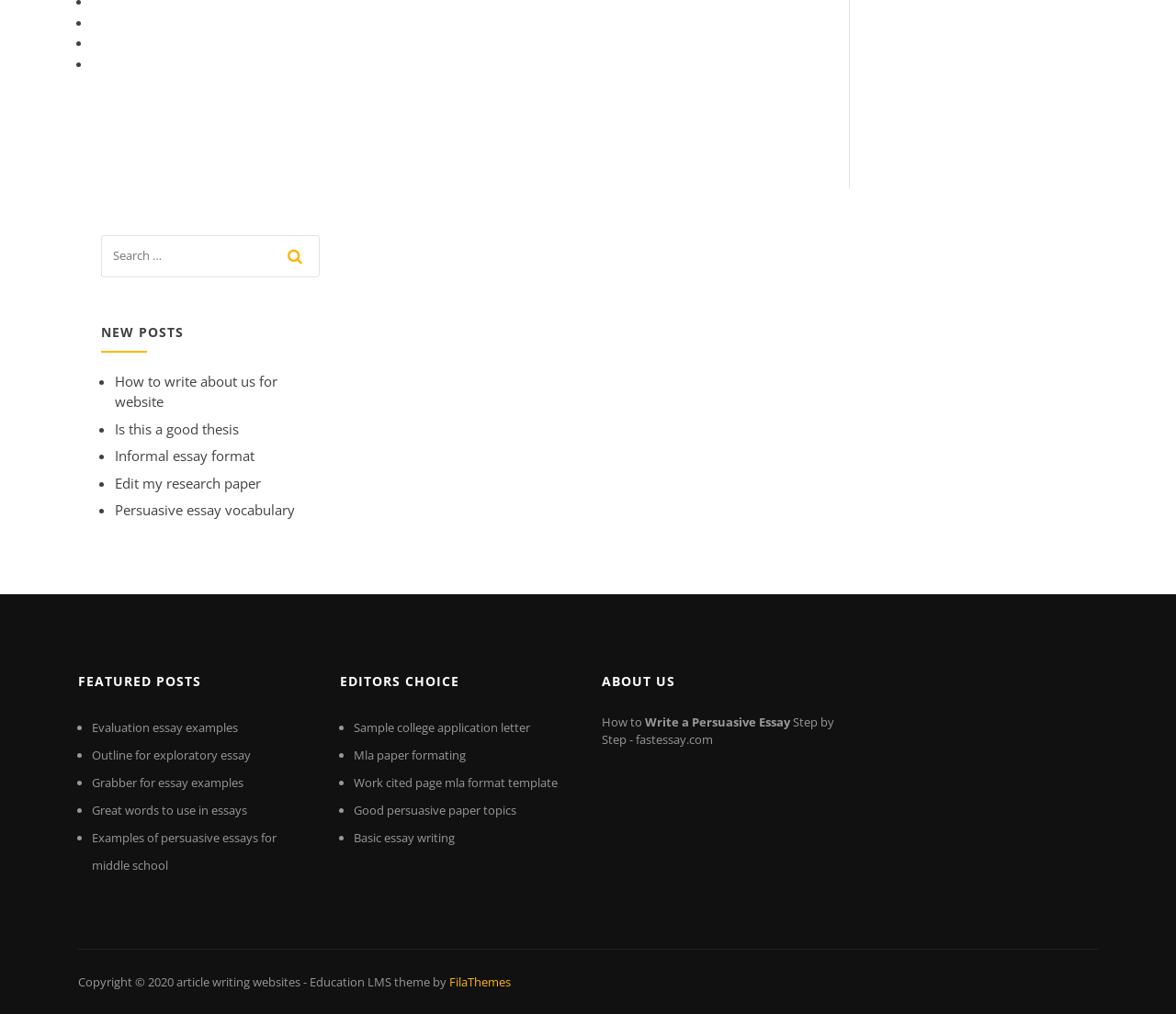Provide the bounding box coordinates of the HTML element this sentence describes: "Edit my research paper". The bounding box coordinates consist of four float numbers between 0 and 1, i.e., [left, top, right, bottom].

[0.098, 0.467, 0.222, 0.485]